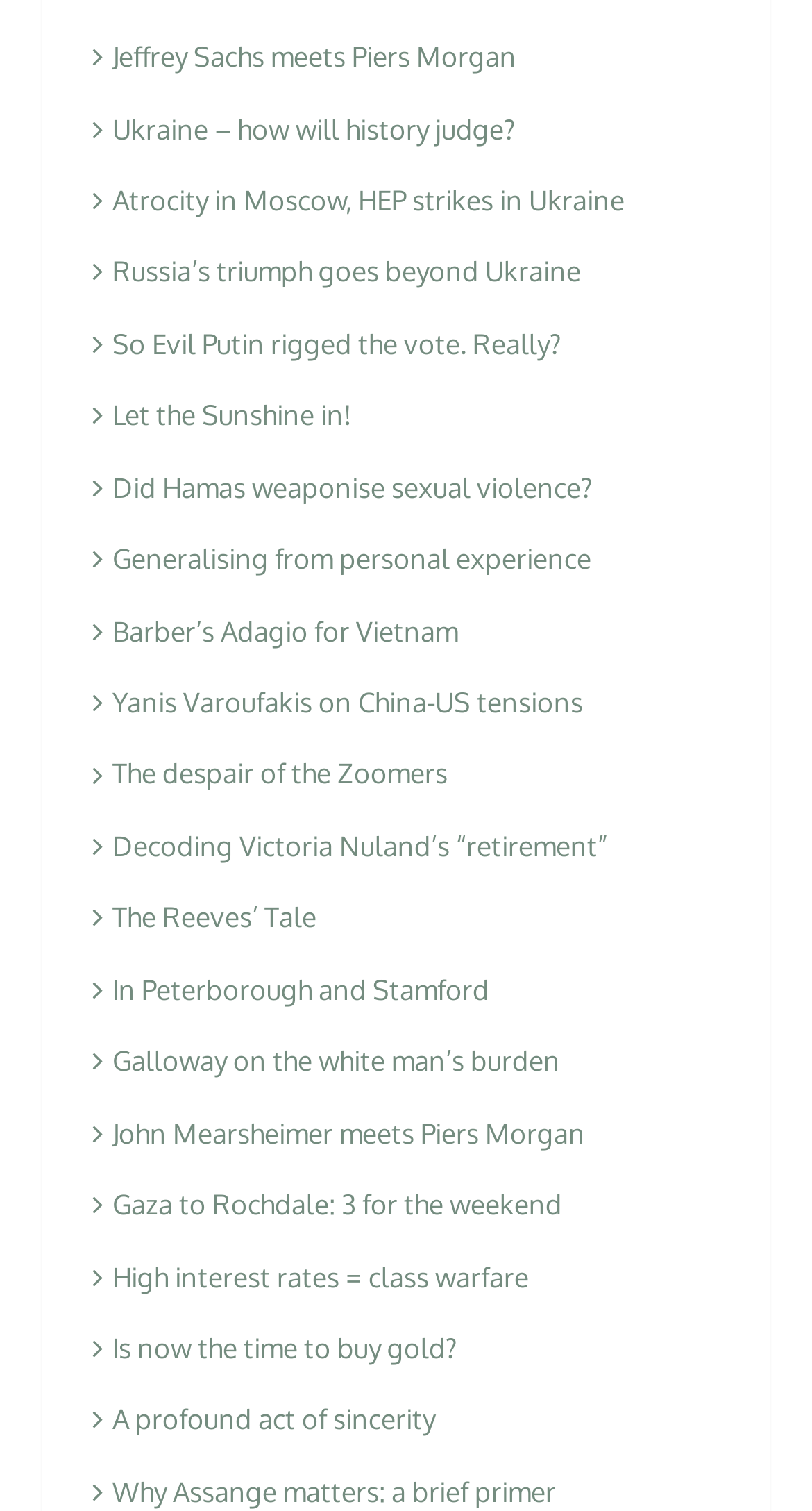Give a succinct answer to this question in a single word or phrase: 
Are the links organized by category?

No